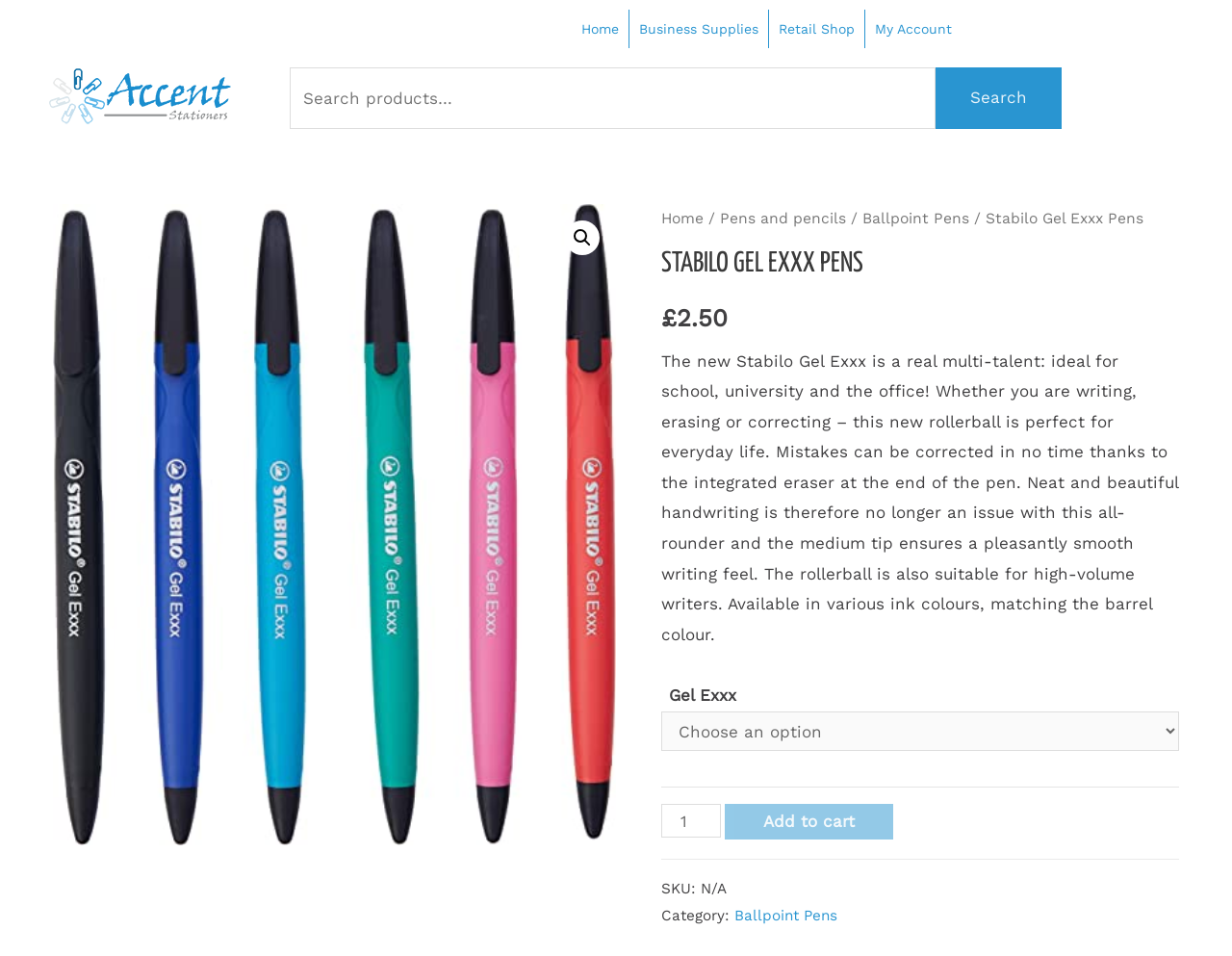Determine the coordinates of the bounding box for the clickable area needed to execute this instruction: "Search for something".

[0.235, 0.07, 0.862, 0.135]